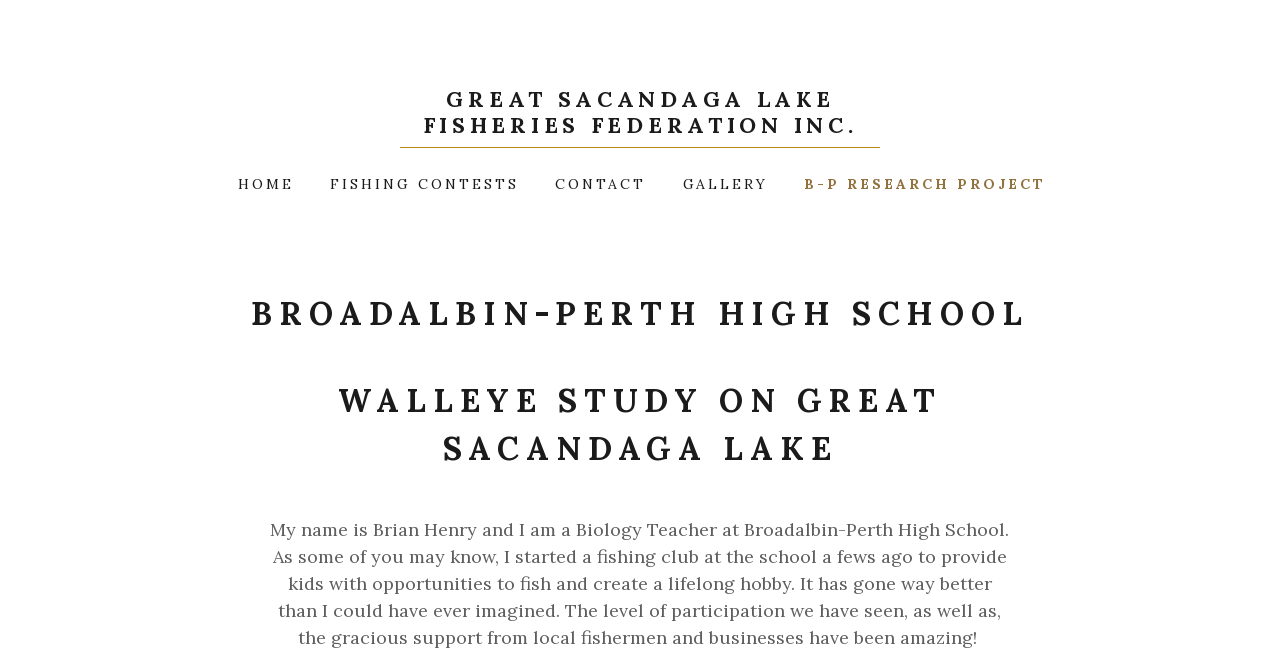Determine the bounding box coordinates for the UI element with the following description: "Fishing Contests". The coordinates should be four float numbers between 0 and 1, represented as [left, top, right, bottom].

[0.25, 0.252, 0.41, 0.307]